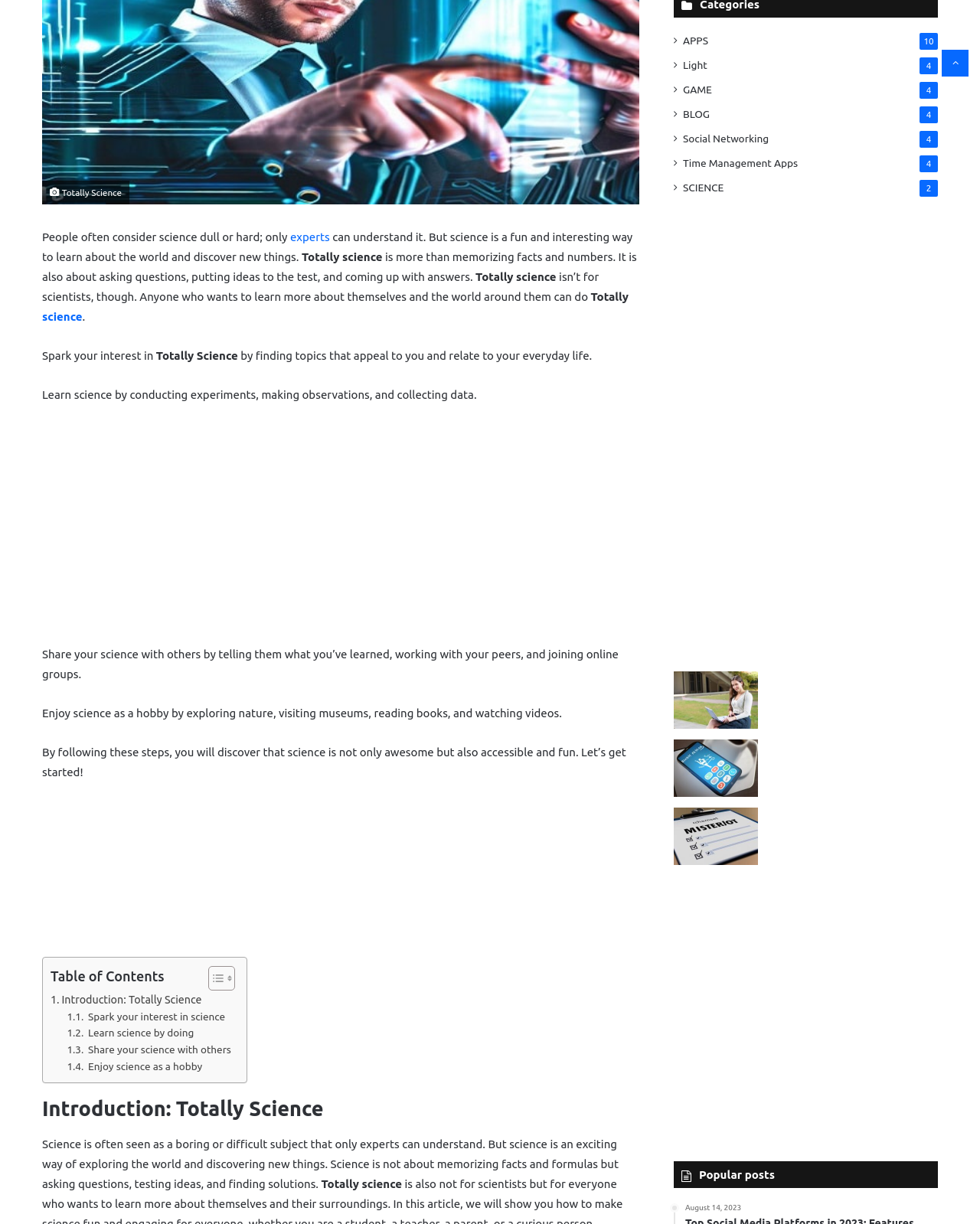Identify and provide the bounding box coordinates of the UI element described: "Powered by Cookiebot". The coordinates should be formatted as [left, top, right, bottom], with each number being a float between 0 and 1.

None